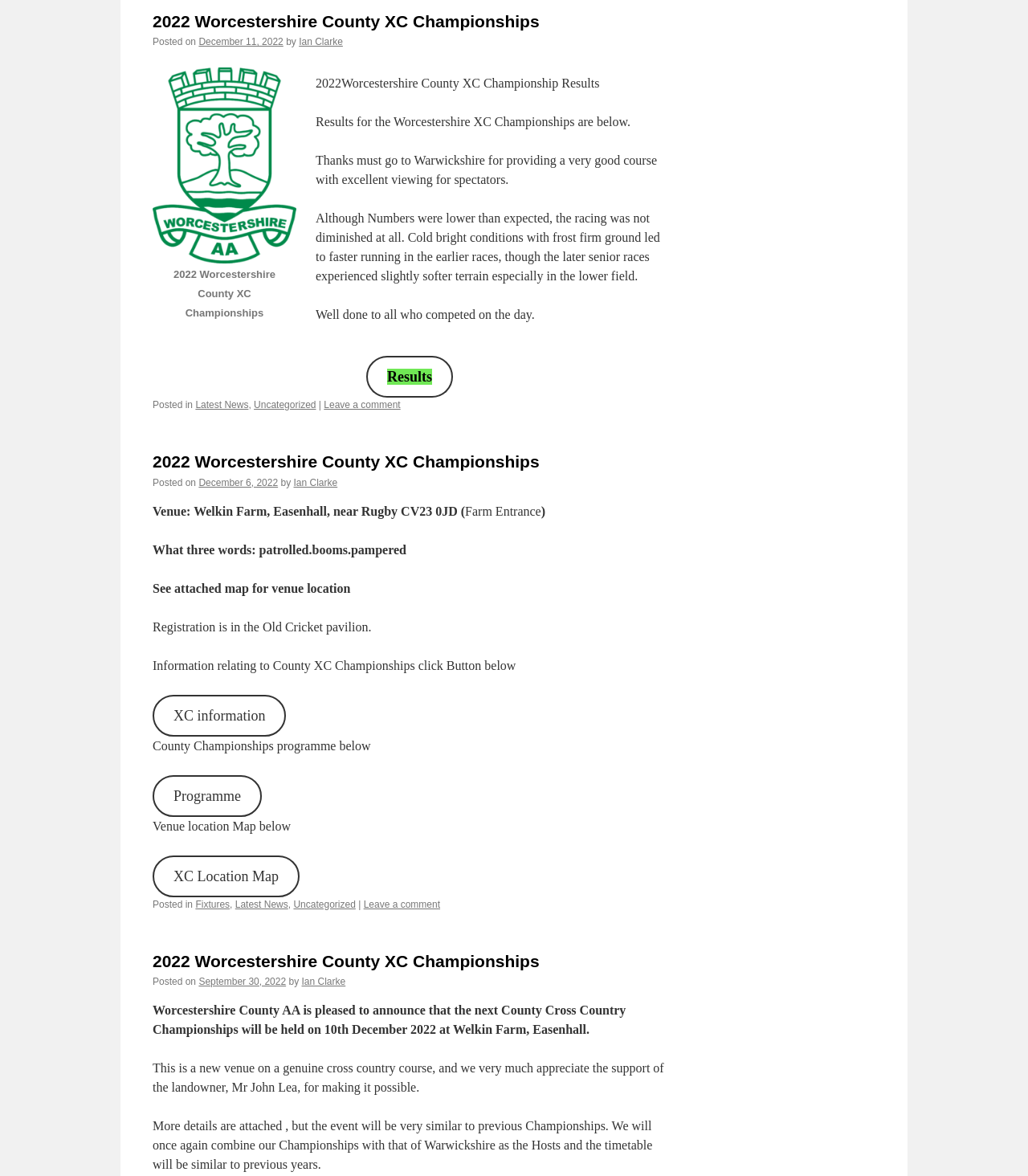Consider the image and give a detailed and elaborate answer to the question: 
What is the date of the event?

The date of the event can be found in the article content, which mentions that the Worcestershire County Cross Country Championships will be held on 10th December 2022.